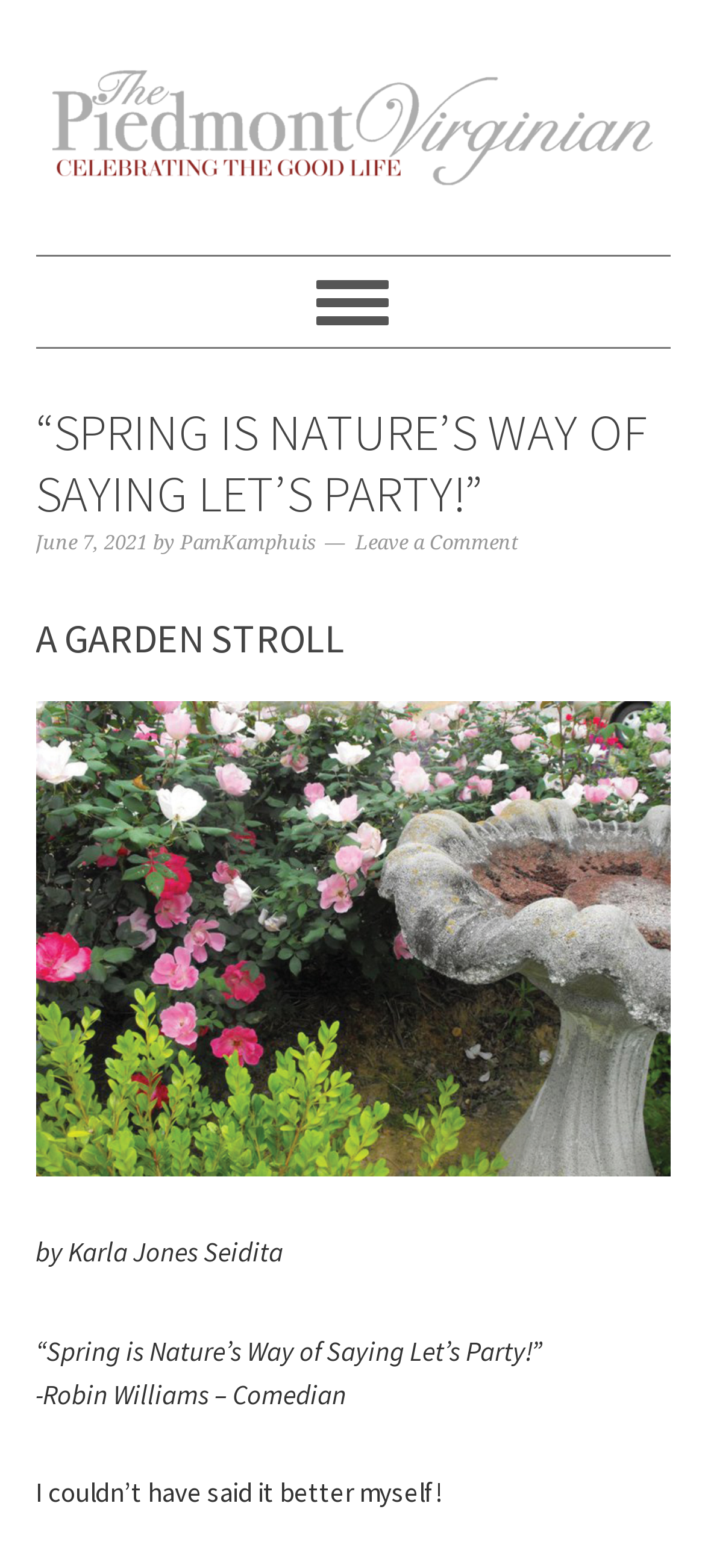Refer to the image and answer the question with as much detail as possible: What is the quote about spring?

I found the answer by looking at the heading element with the text '“SPRING IS NATURE’S WAY OF SAYING LET’S PARTY!”' which is a quote about spring.